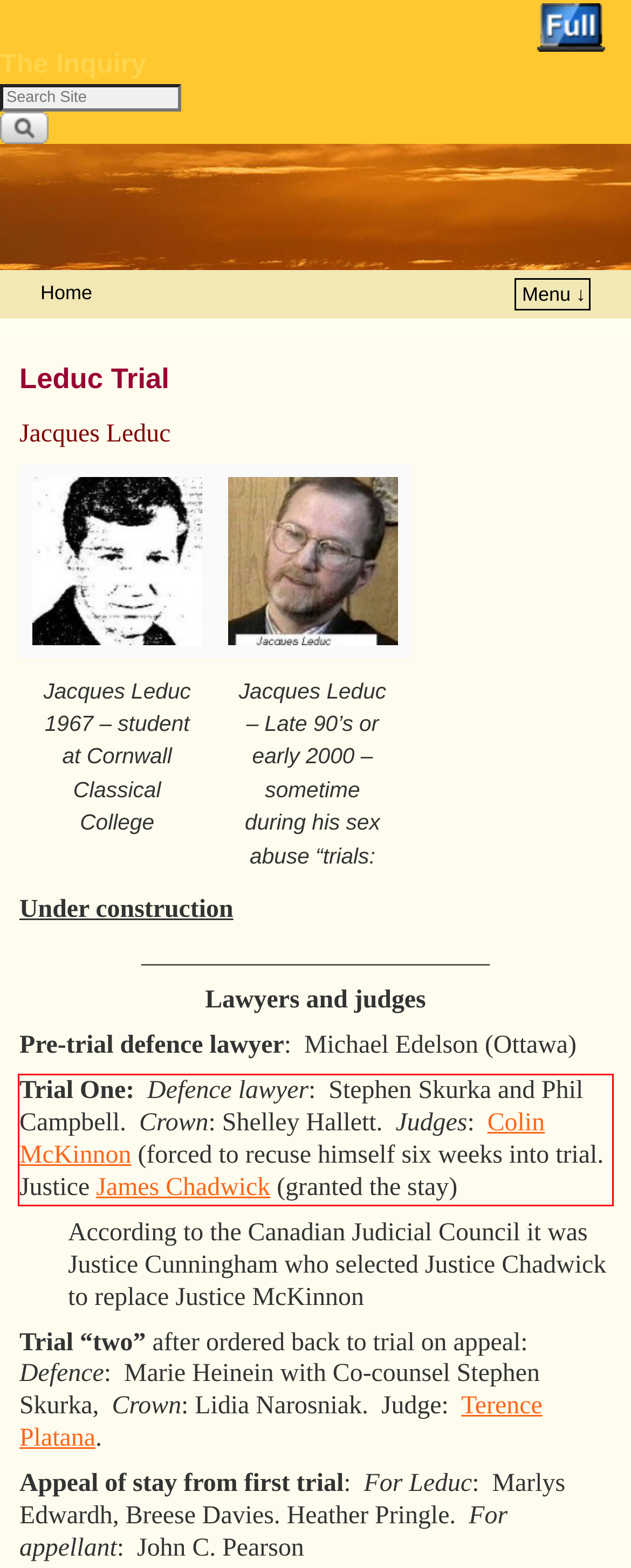Analyze the webpage screenshot and use OCR to recognize the text content in the red bounding box.

Trial One: Defence lawyer: Stephen Skurka and Phil Campbell. Crown: Shelley Hallett. Judges: Colin McKinnon (forced to recuse himself six weeks into trial. Justice James Chadwick (granted the stay)